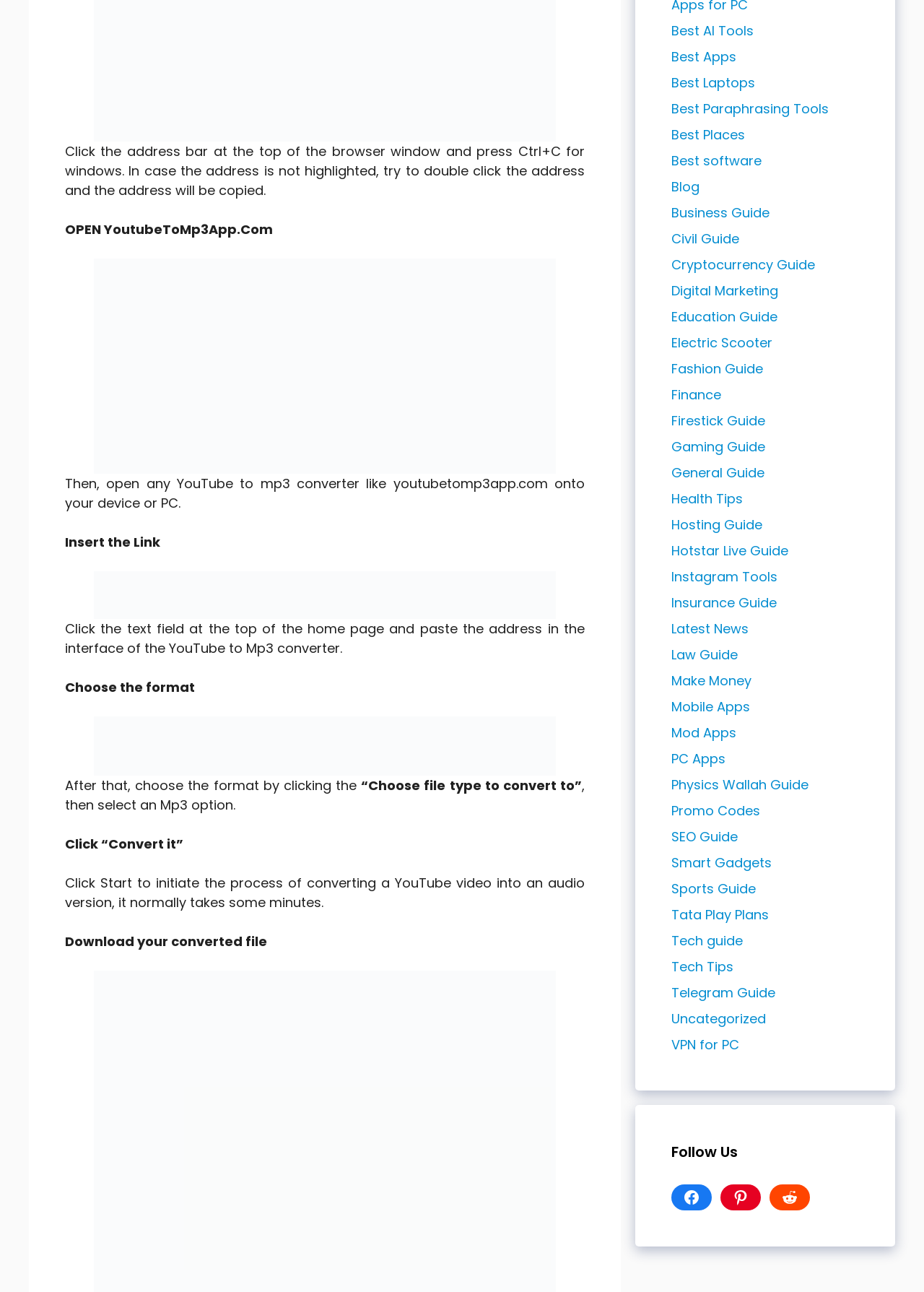Please specify the bounding box coordinates of the clickable section necessary to execute the following command: "Click the text field at the top of the home page".

[0.07, 0.48, 0.633, 0.509]